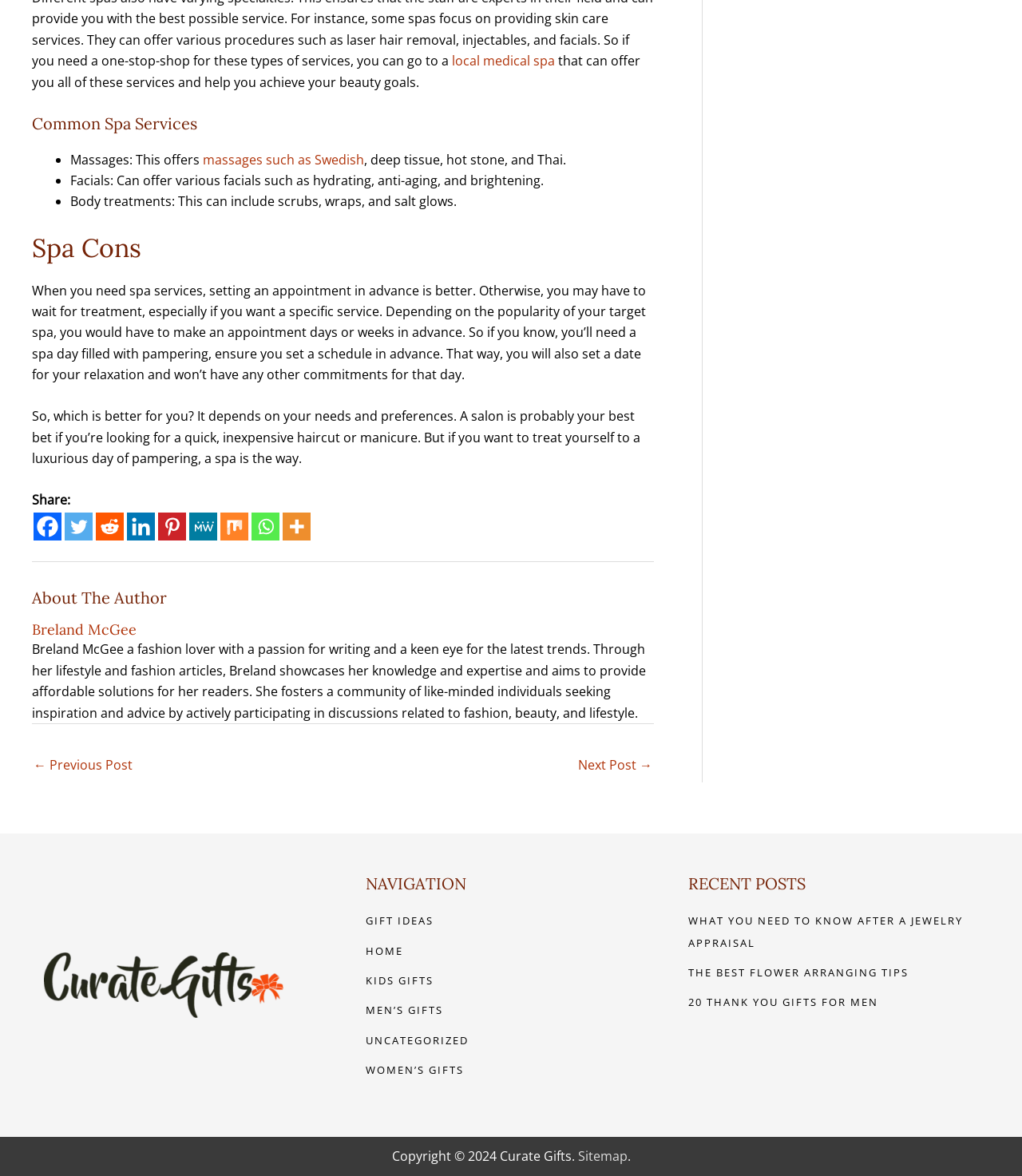Analyze the image and give a detailed response to the question:
How many social media platforms are listed for sharing?

The webpage provides a 'Share' section with links to various social media platforms, including Facebook, Twitter, Reddit, Linkedin, Pinterest, MeWe, Mix, and Whatsapp. There are 9 platforms listed in total.